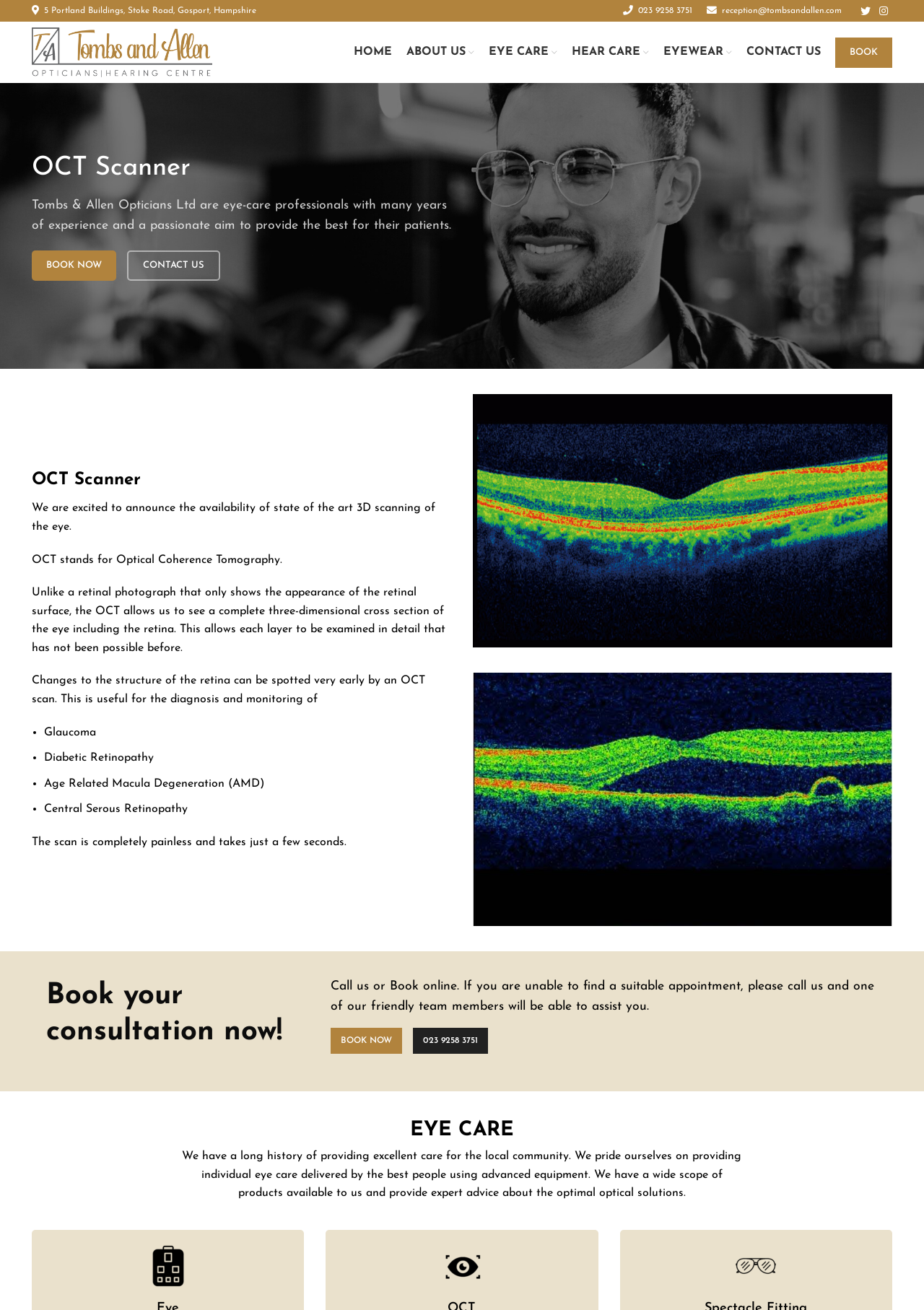What is the purpose of the OCT scan?
From the details in the image, answer the question comprehensively.

I found the answer by reading the text that describes the OCT scan, which mentions that it is useful for the diagnosis and monitoring of certain eye conditions such as glaucoma, diabetic retinopathy, and age-related macula degeneration.